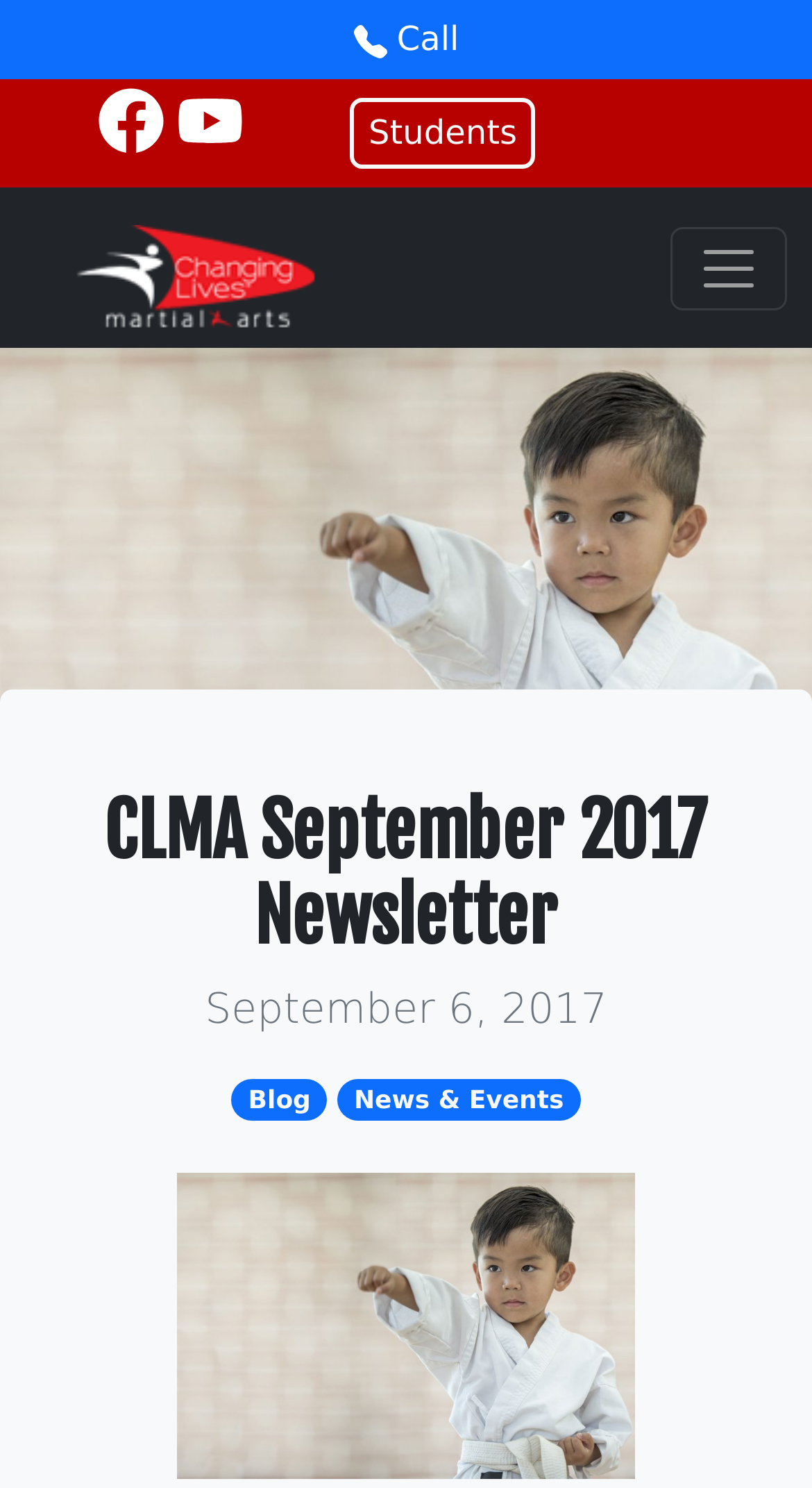Provide the bounding box coordinates of the UI element that matches the description: "News & Events".

[0.416, 0.725, 0.714, 0.753]